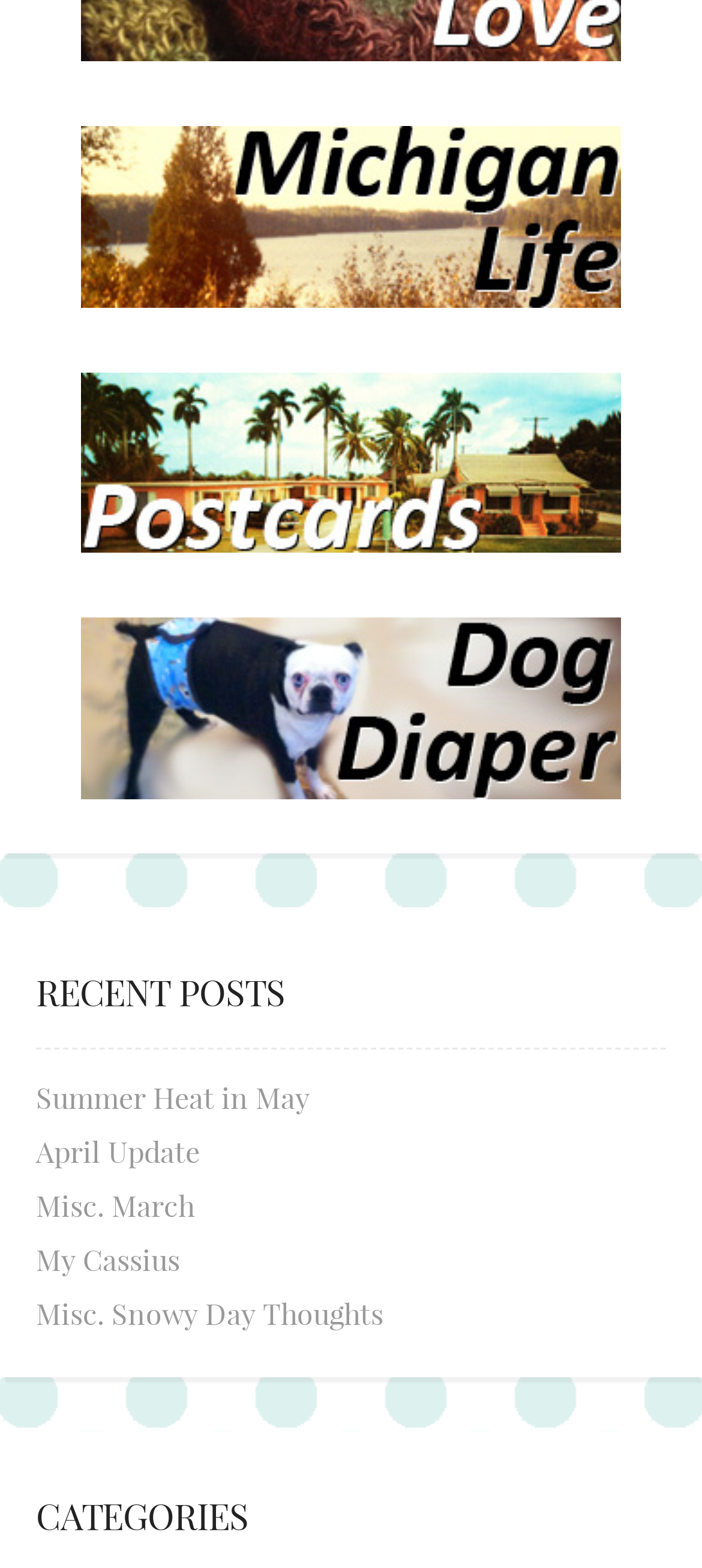Indicate the bounding box coordinates of the element that needs to be clicked to satisfy the following instruction: "view December 2020 archives". The coordinates should be four float numbers between 0 and 1, i.e., [left, top, right, bottom].

None